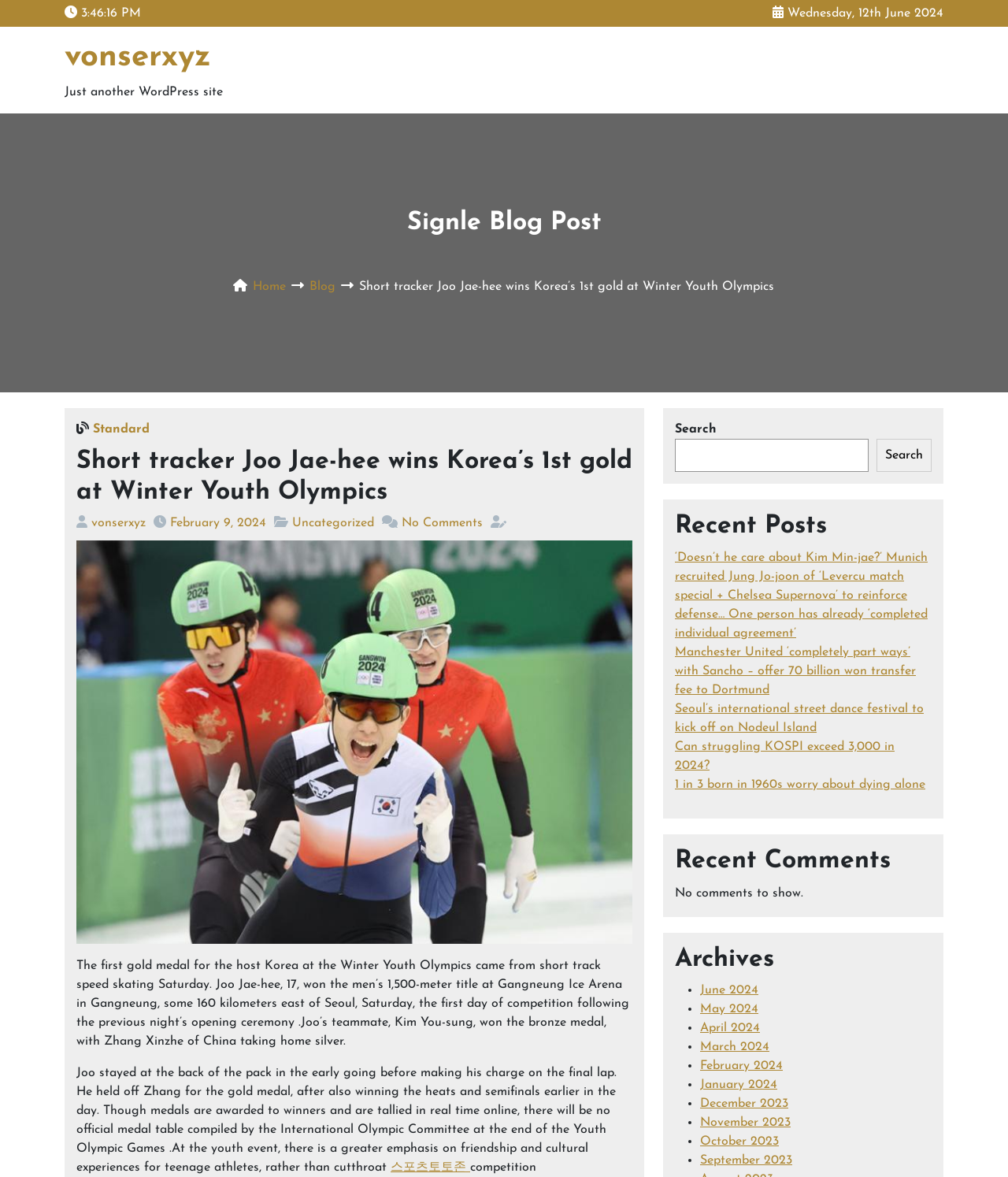Determine the bounding box coordinates of the element that should be clicked to execute the following command: "Read the recent post 'Doesn’t he care about Kim Min-jae?'".

[0.67, 0.468, 0.92, 0.543]